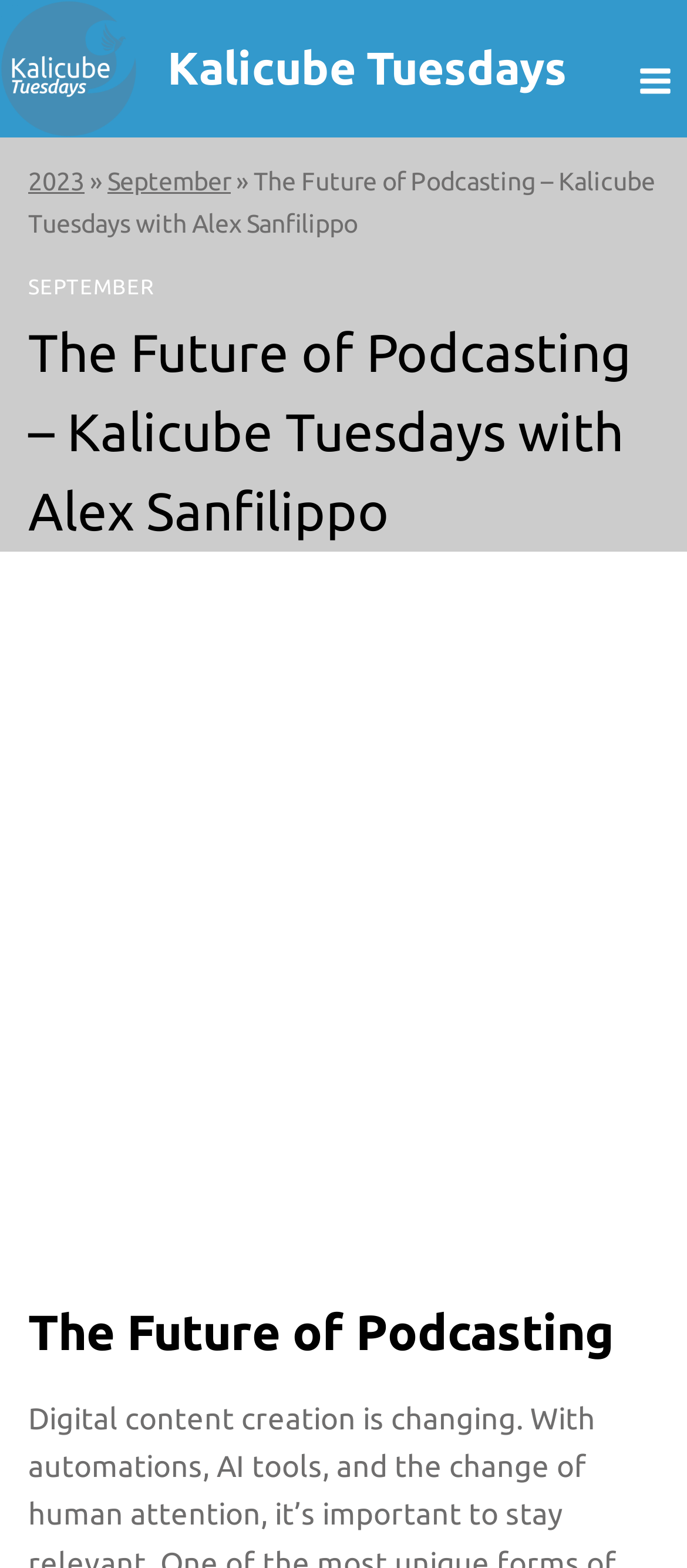What is the year of the podcast episode?
Based on the image, provide a one-word or brief-phrase response.

2023